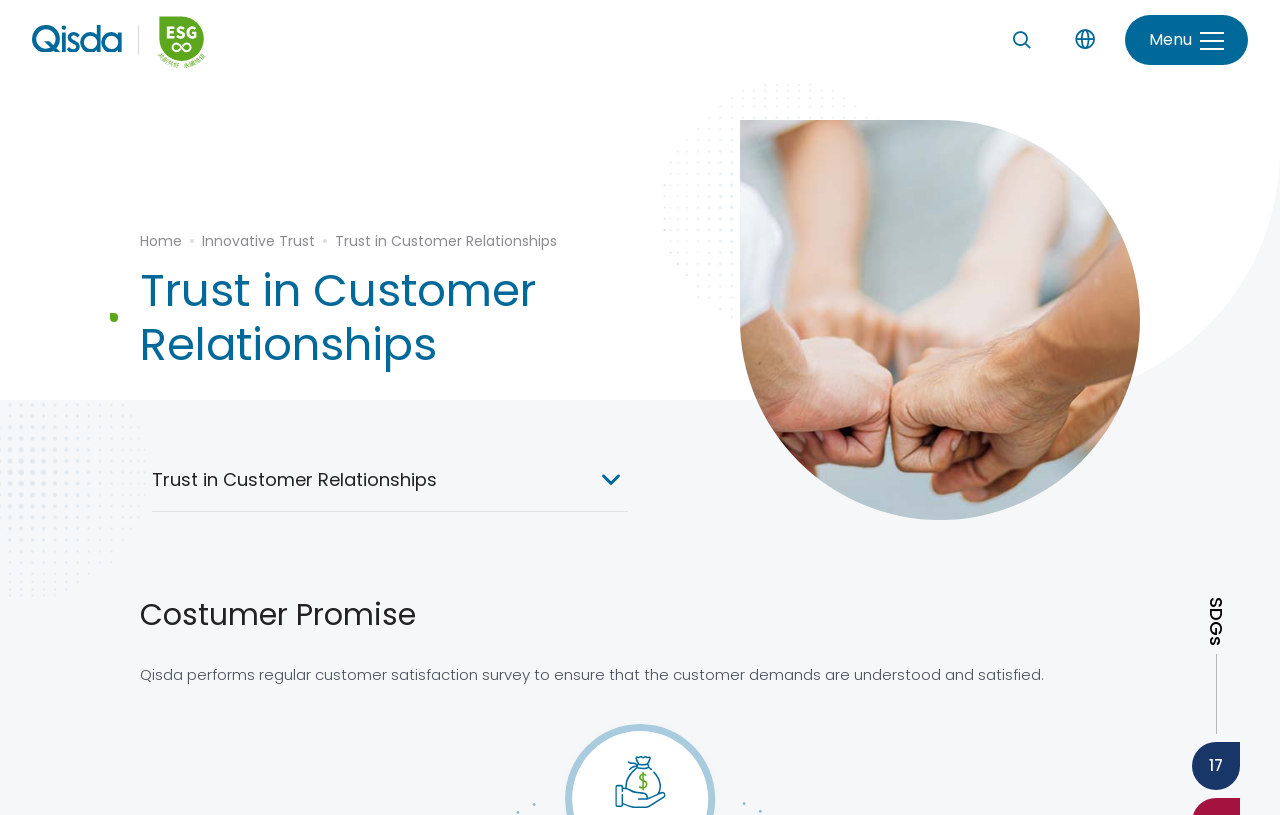What is the company's approach to supply chain management?
Using the information from the image, provide a comprehensive answer to the question.

The webpage lists 'Sustainable Supply Chain Management' as one of the links under the 'Innovative Trust' section, suggesting that the company, Qisda, adopts a sustainable approach to managing its supply chain.